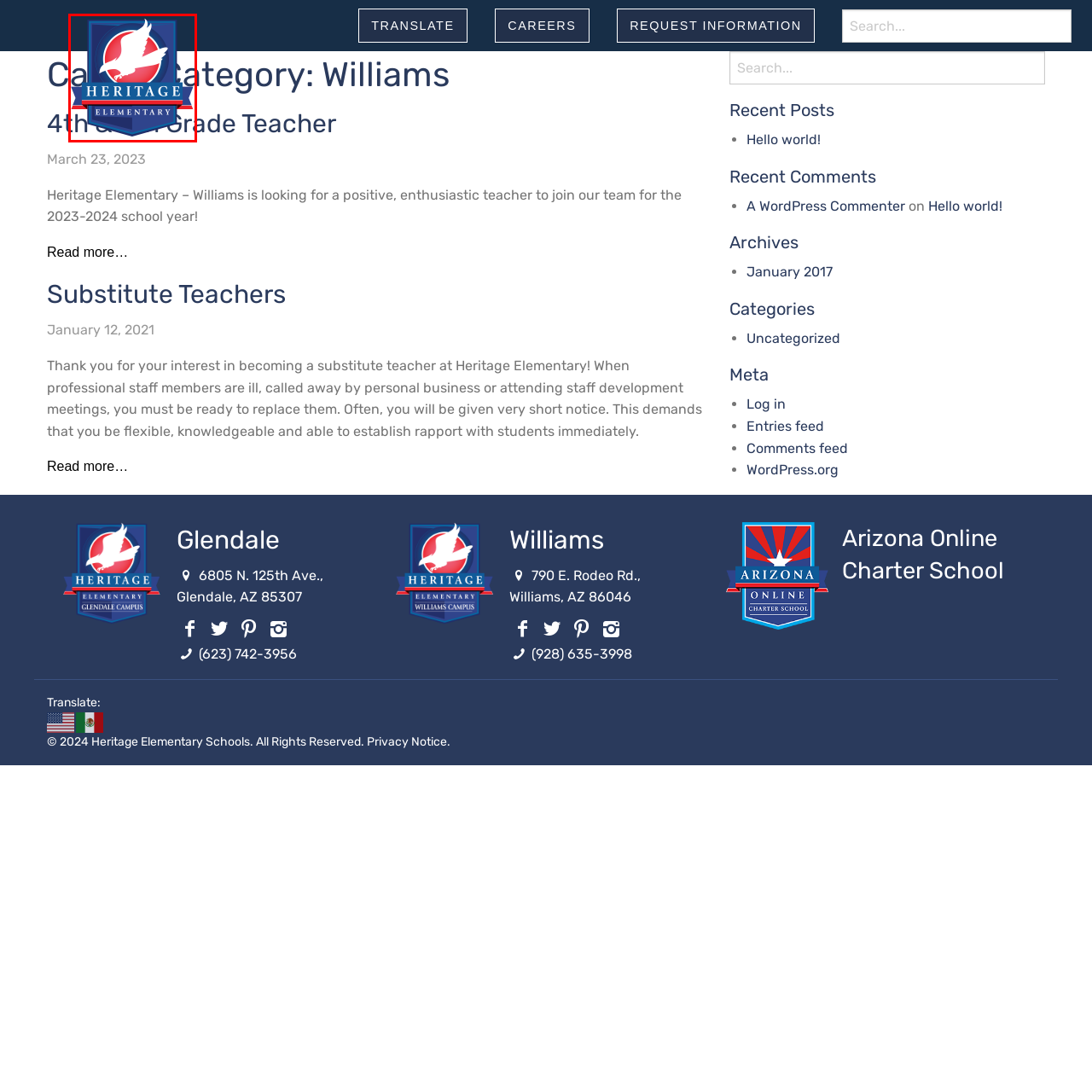Examine the portion within the green circle, What is the shape of the background of the logo? 
Reply succinctly with a single word or phrase.

circle